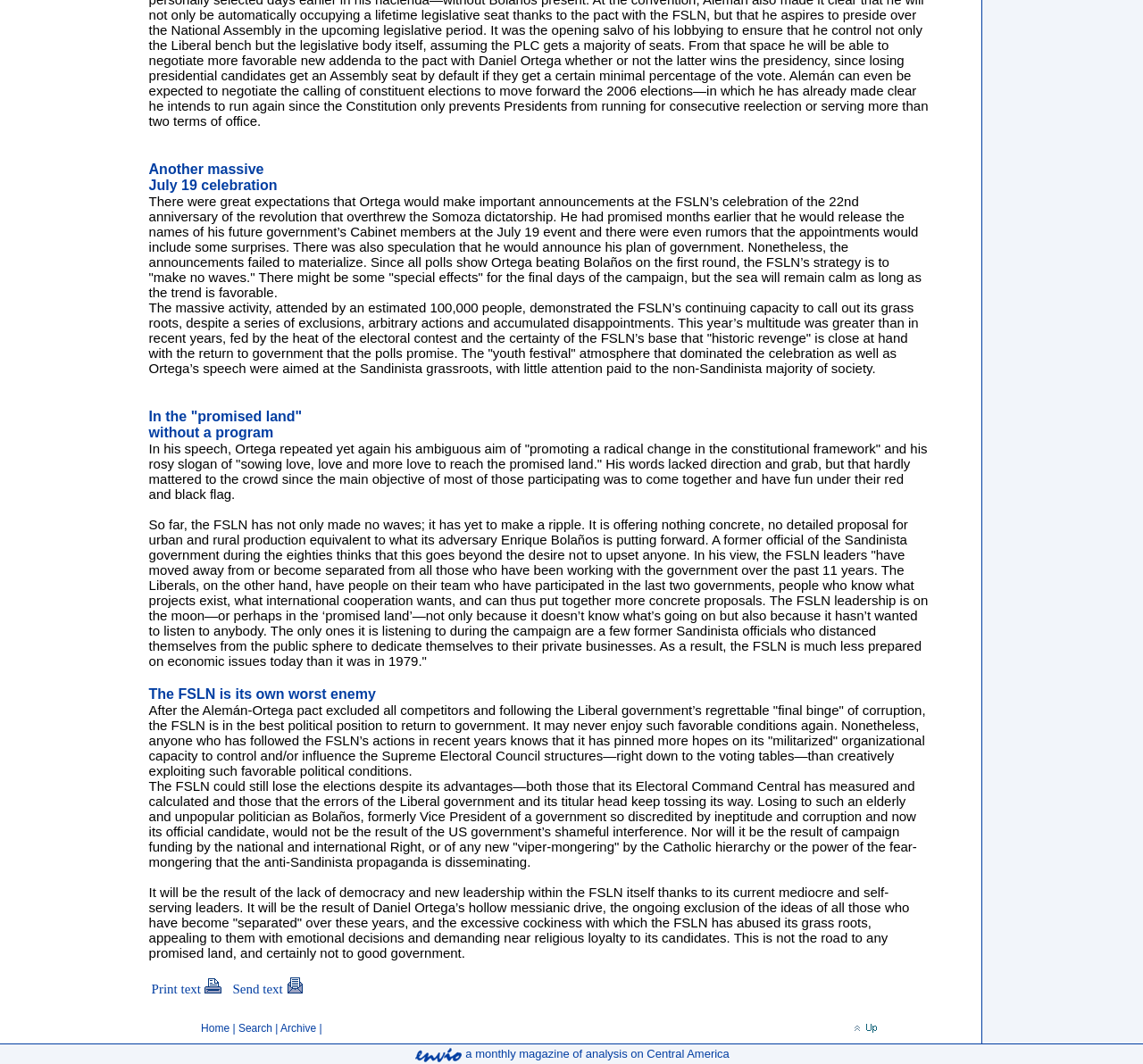Based on the element description Home, identify the bounding box of the UI element in the given webpage screenshot. The coordinates should be in the format (top-left x, top-left y, bottom-right x, bottom-right y) and must be between 0 and 1.

[0.176, 0.961, 0.201, 0.972]